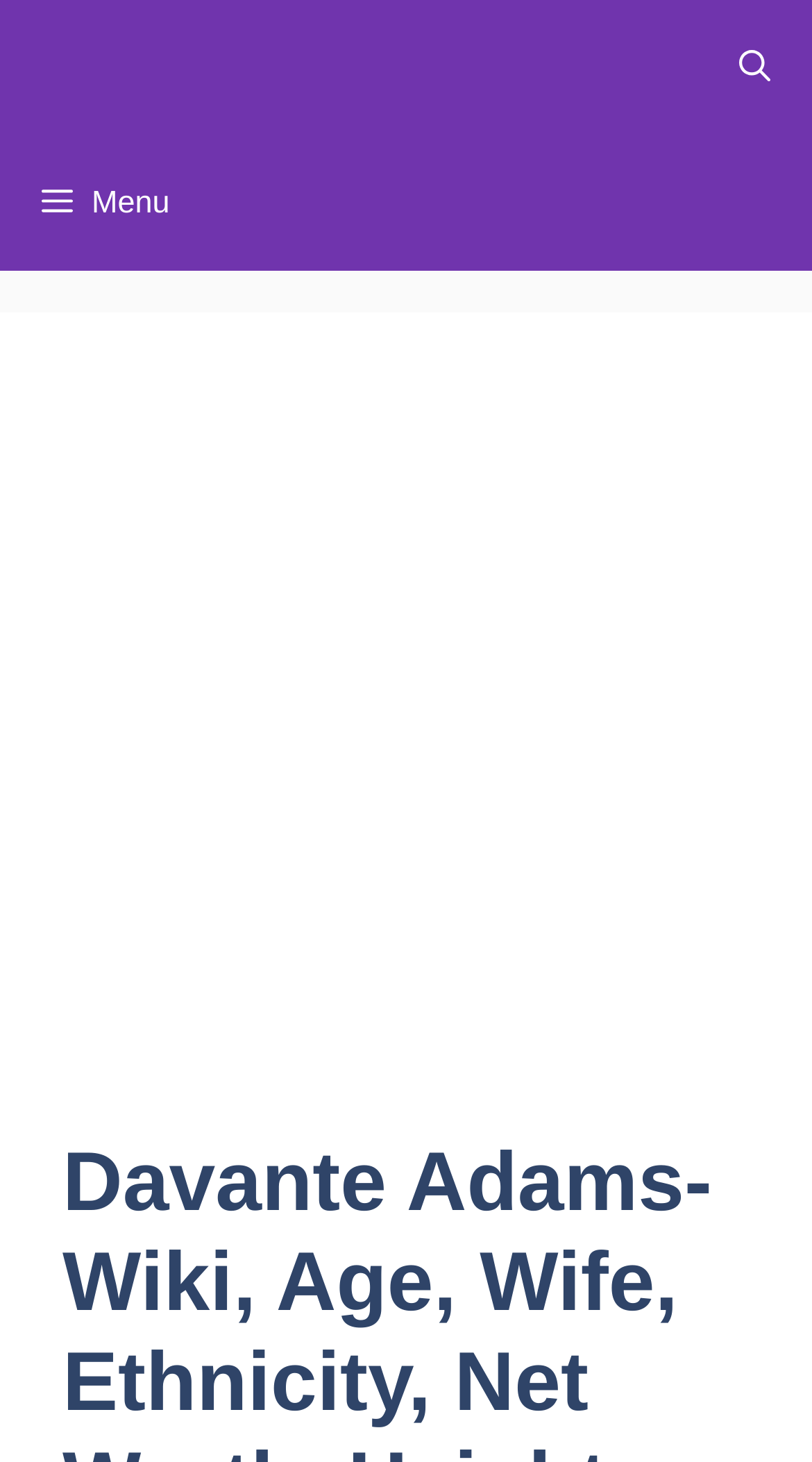Locate the bounding box for the described UI element: "title="HIS Education"". Ensure the coordinates are four float numbers between 0 and 1, formatted as [left, top, right, bottom].

[0.026, 0.0, 0.603, 0.093]